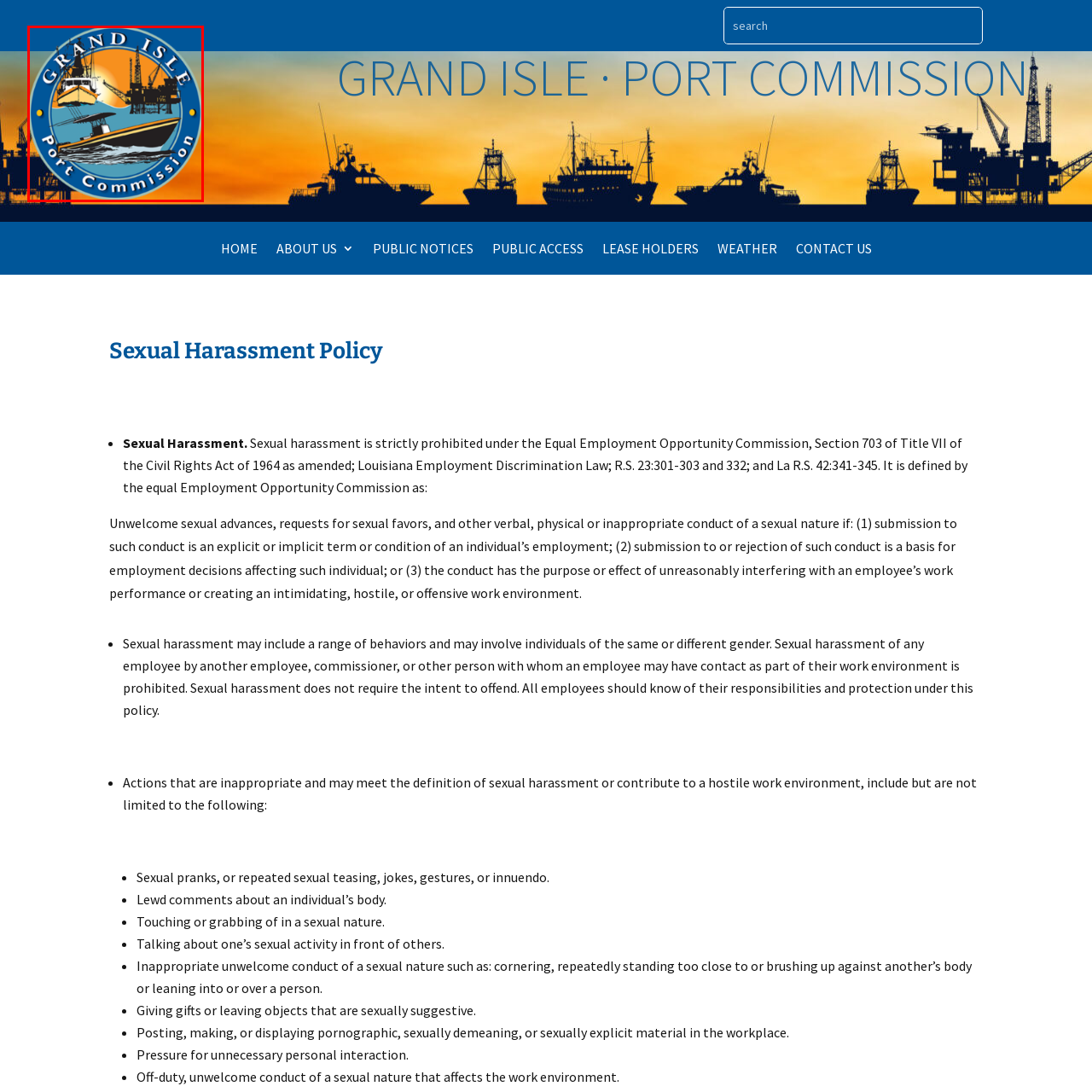What is the significance of the oil rigs in the background?  
Inspect the image within the red boundary and offer a detailed explanation grounded in the visual information present in the image.

The oil rigs in the background of the logo signify the importance of energy sectors to the economy of Grand Isle. This is explicitly stated in the caption, which notes that the oil rigs are included to highlight their contribution to the region's economy.